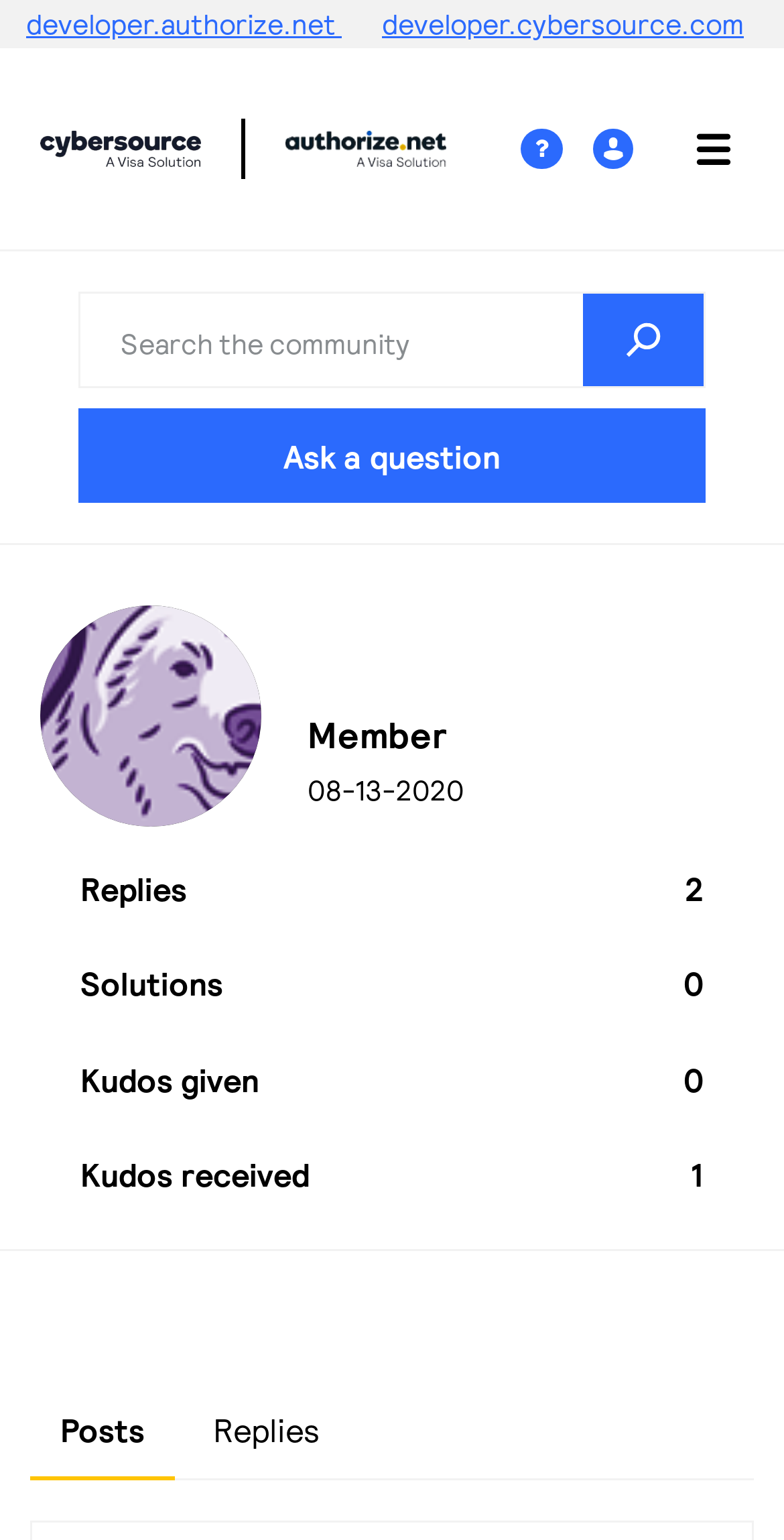Answer the question in a single word or phrase:
How many tabs are there in the tablist?

2